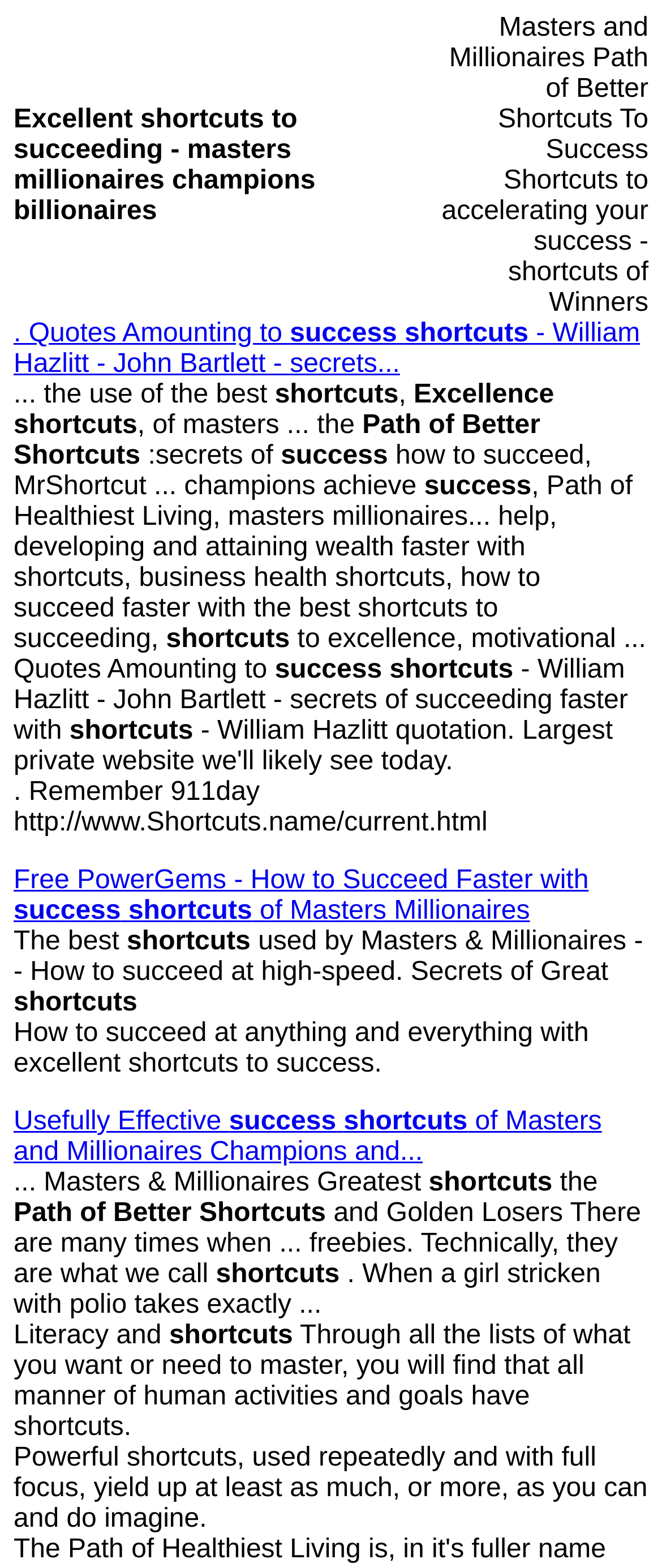What is the theme of the webpage?
Utilize the image to construct a detailed and well-explained answer.

The theme of the webpage appears to be motivational and self-improvement, as indicated by the presence of phrases like 'Path of Better Shortcuts', 'secrets of succeeding faster', and 'How to succeed at anything and everything'.